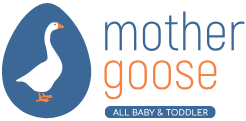What is the focus of the products offered by Mother Goose?
Your answer should be a single word or phrase derived from the screenshot.

Early childhood